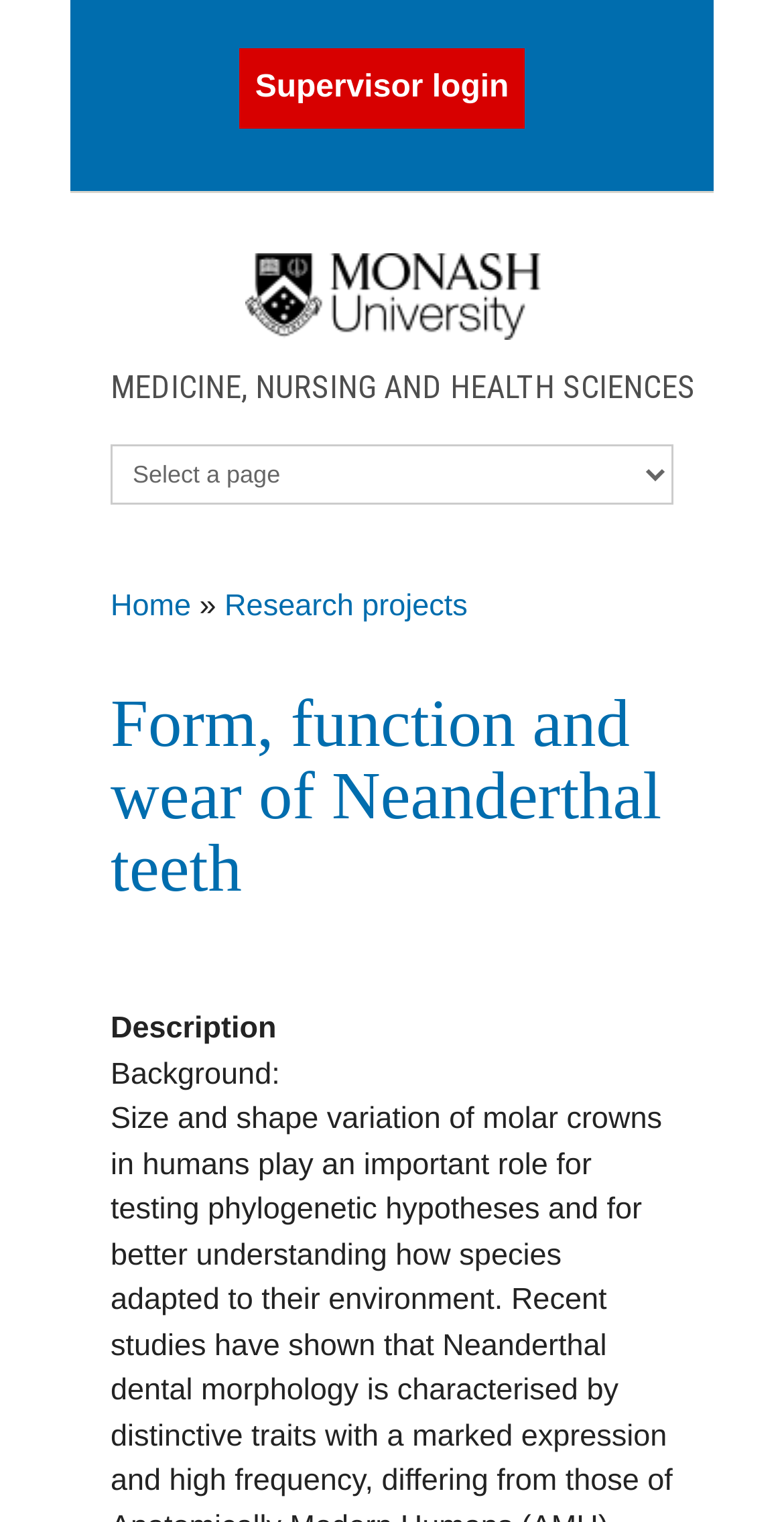Please give a short response to the question using one word or a phrase:
What is the purpose of the combobox?

Selecting an option